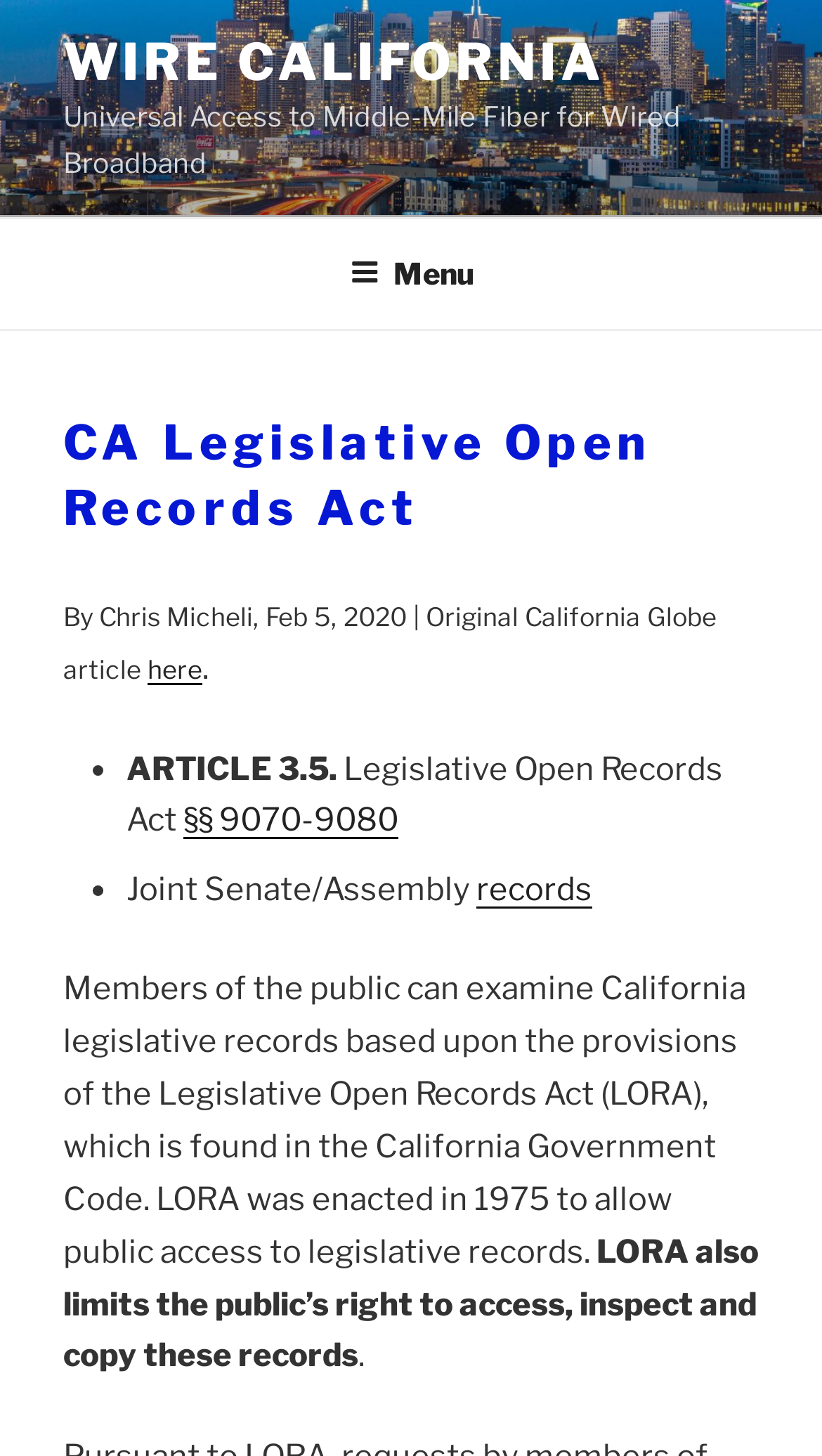Illustrate the webpage with a detailed description.

The webpage is about the California Legislative Open Records Act. At the top, there is a link to "WIRE CALIFORNIA" and a heading that reads "Universal Access to Middle-Mile Fiber for Wired Broadband". Below this, there is a top menu navigation bar that spans the entire width of the page.

The main content of the page is organized under a header that reads "CA Legislative Open Records Act". Below this header, there is a subheading that indicates the article was written by Chris Micheli and published on February 5, 2020, with a link to the original article. 

The article is divided into sections, each marked by a bullet point. The first section is about Article 3.5 of the Legislative Open Records Act, which is further divided into two subsections. The first subsection is about the Legislative Open Records Act itself, with a link to the relevant sections of the California Government Code. The second subsection is about joint Senate/Assembly records, with a link to the word "records".

Below these sections, there is a block of text that explains the purpose and limitations of the Legislative Open Records Act. The text describes how the act allows public access to legislative records, but also limits the public's right to access, inspect, and copy these records.